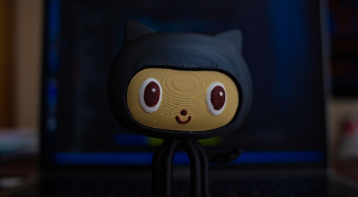Reply to the question with a brief word or phrase: What is displayed on the laptop screen?

Code or programming-related content